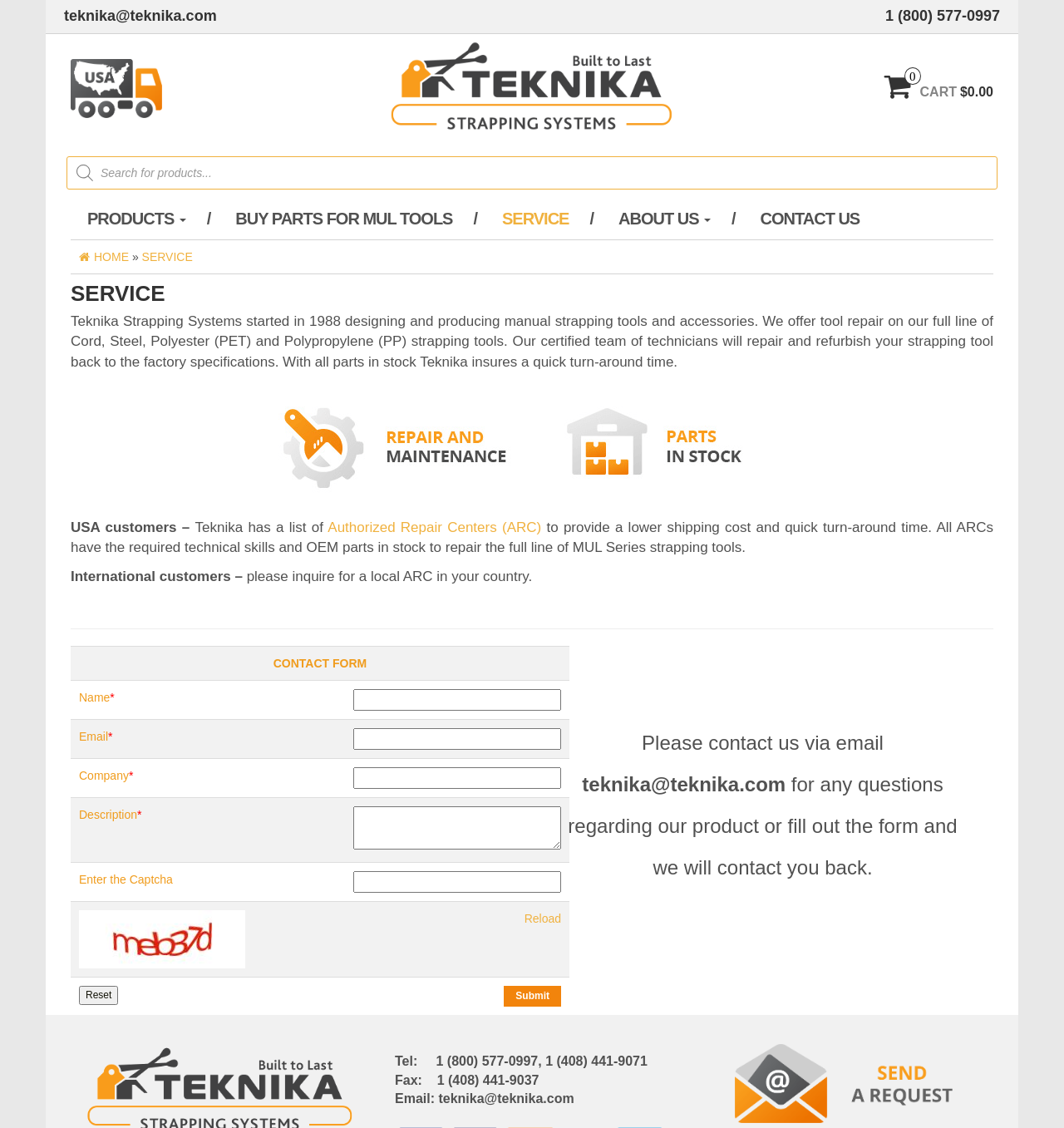Provide the bounding box coordinates for the specified HTML element described in this description: "francescarussell@gmail.com". The coordinates should be four float numbers ranging from 0 to 1, in the format [left, top, right, bottom].

None